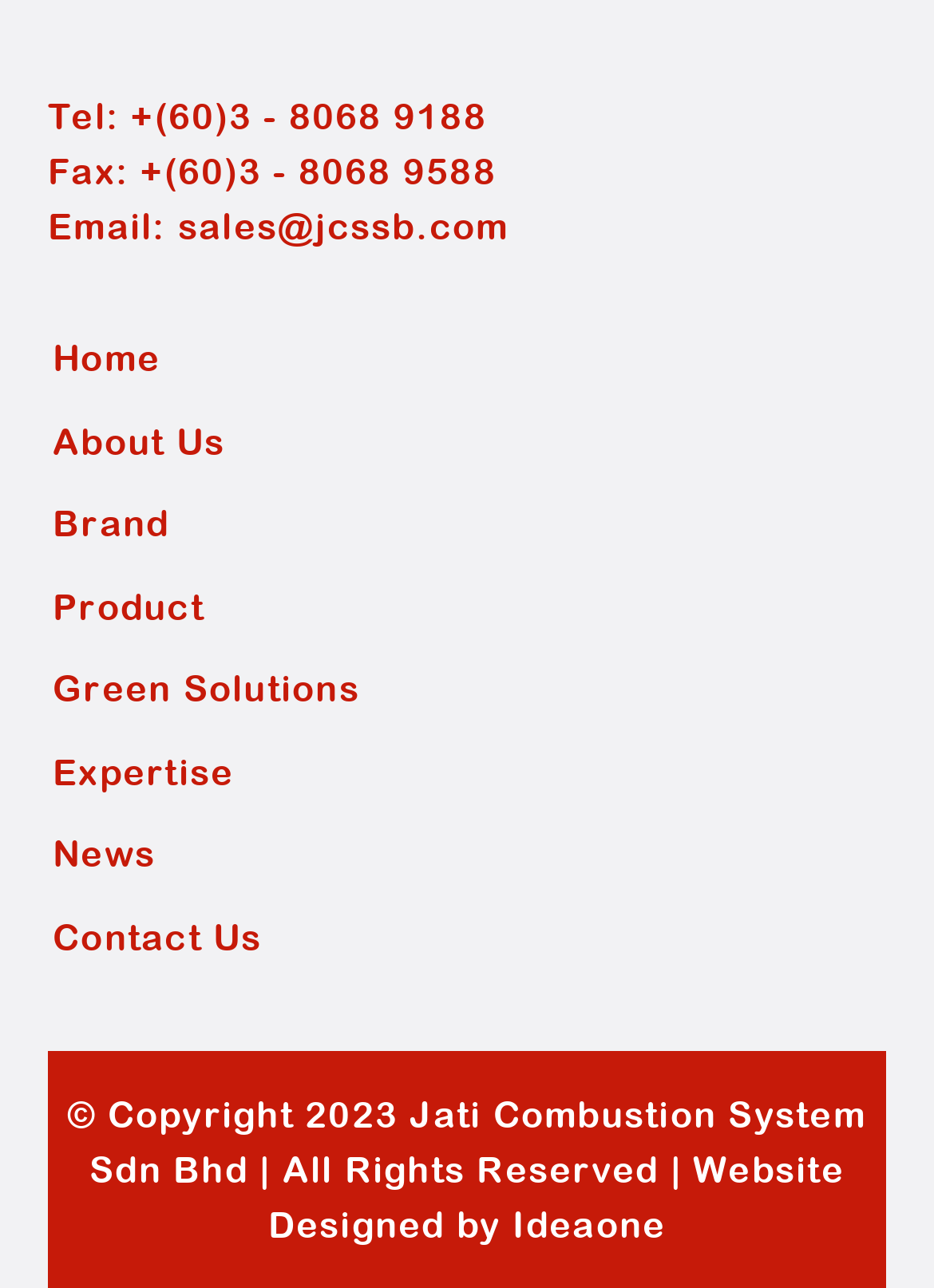What is the email address for sales?
Please respond to the question with a detailed and well-explained answer.

I found the email address by looking at the 'Email:' section, which is located near the top of the page. The email address is a link, and it is sales@jcssb.com.